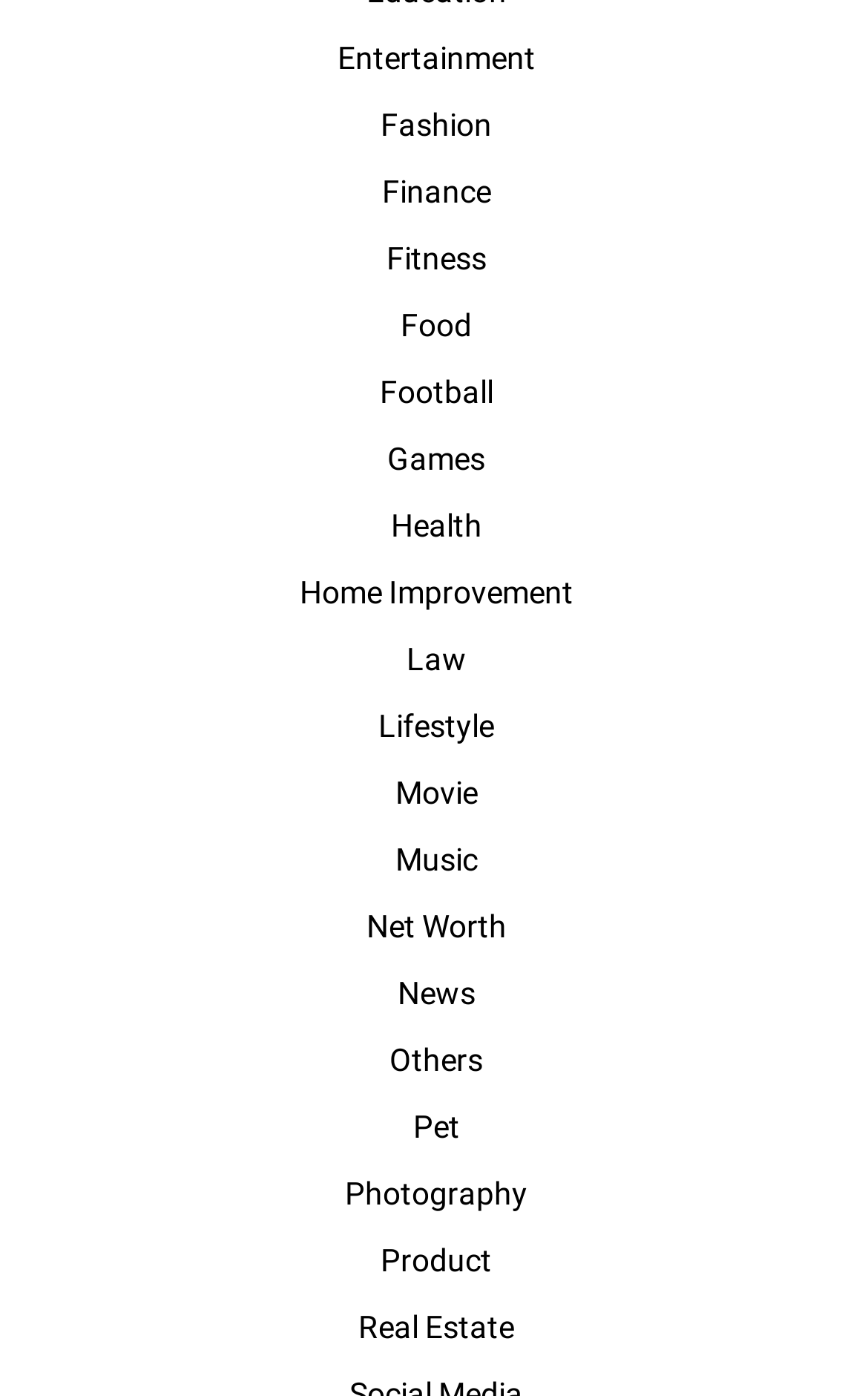Determine the bounding box coordinates of the clickable element to achieve the following action: 'Enter your email address'. Provide the coordinates as four float values between 0 and 1, formatted as [left, top, right, bottom].

None